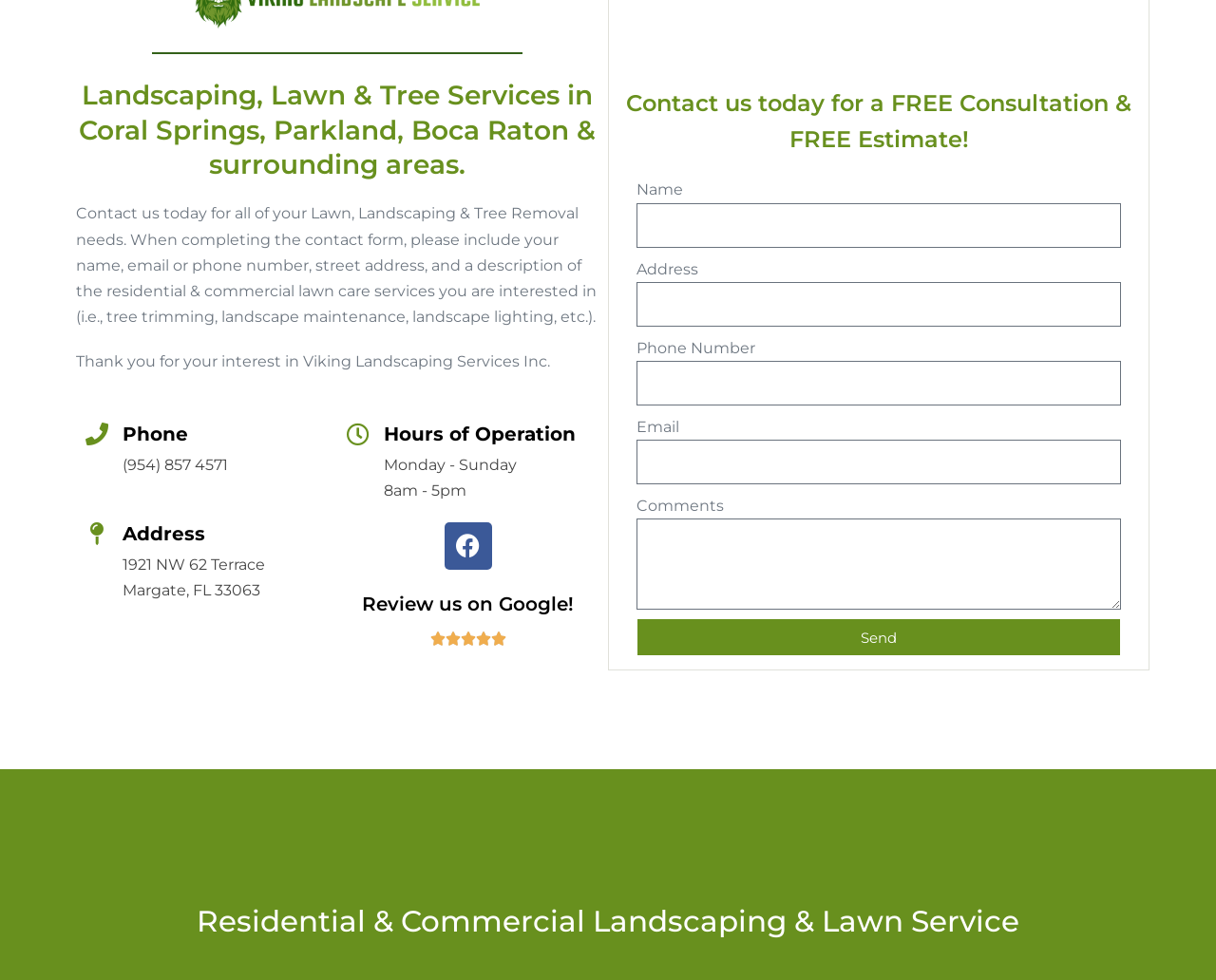Please pinpoint the bounding box coordinates for the region I should click to adhere to this instruction: "Click the Send button".

[0.523, 0.631, 0.922, 0.67]